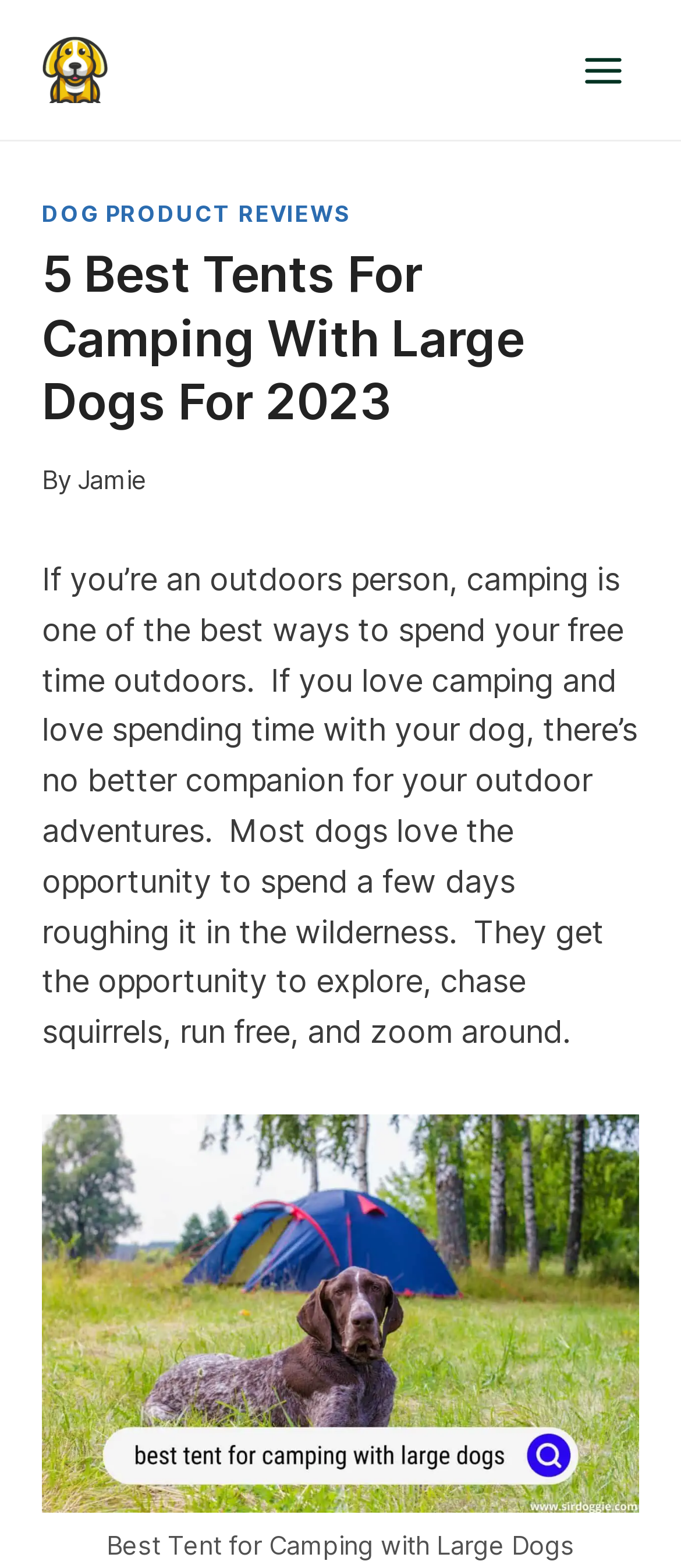Identify the bounding box for the UI element specified in this description: "alt="SirDoggie.com"". The coordinates must be four float numbers between 0 and 1, formatted as [left, top, right, bottom].

[0.062, 0.023, 0.159, 0.066]